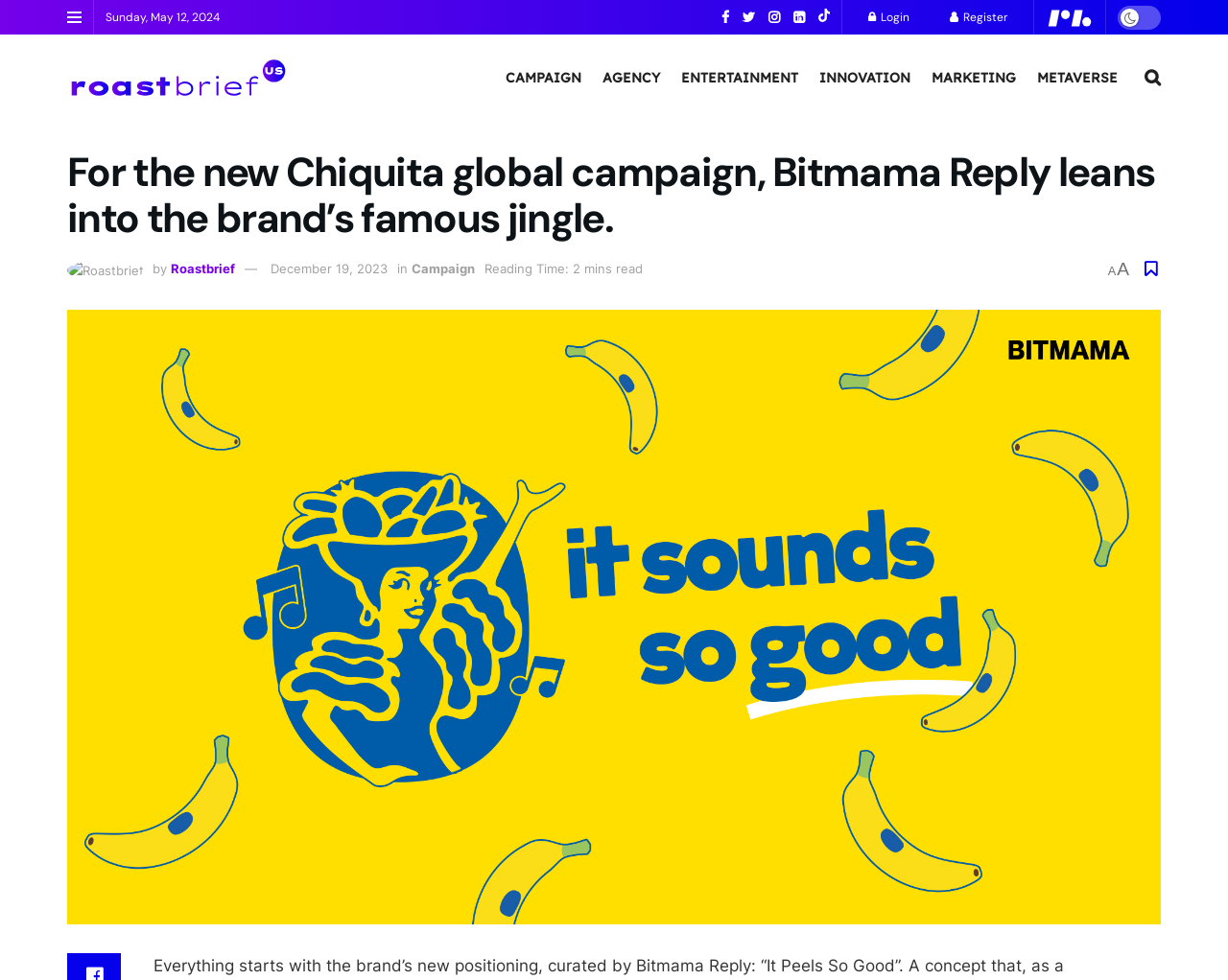Using the element description provided, determine the bounding box coordinates in the format (top-left x, top-left y, bottom-right x, bottom-right y). Ensure that all values are floating point numbers between 0 and 1. Element description: December 19, 2023

[0.22, 0.267, 0.316, 0.282]